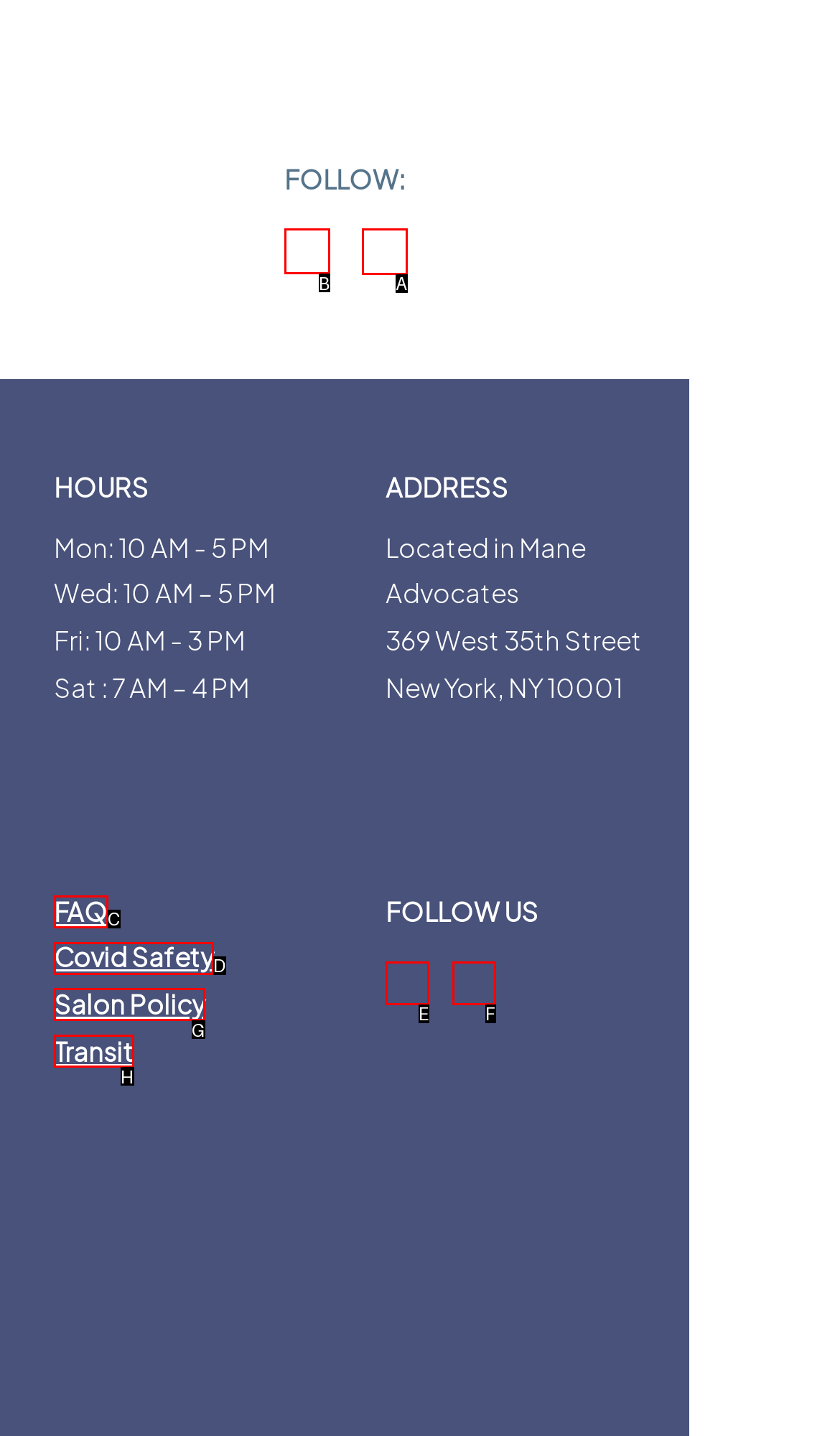Which UI element should be clicked to perform the following task: View Instagram profile? Answer with the corresponding letter from the choices.

A